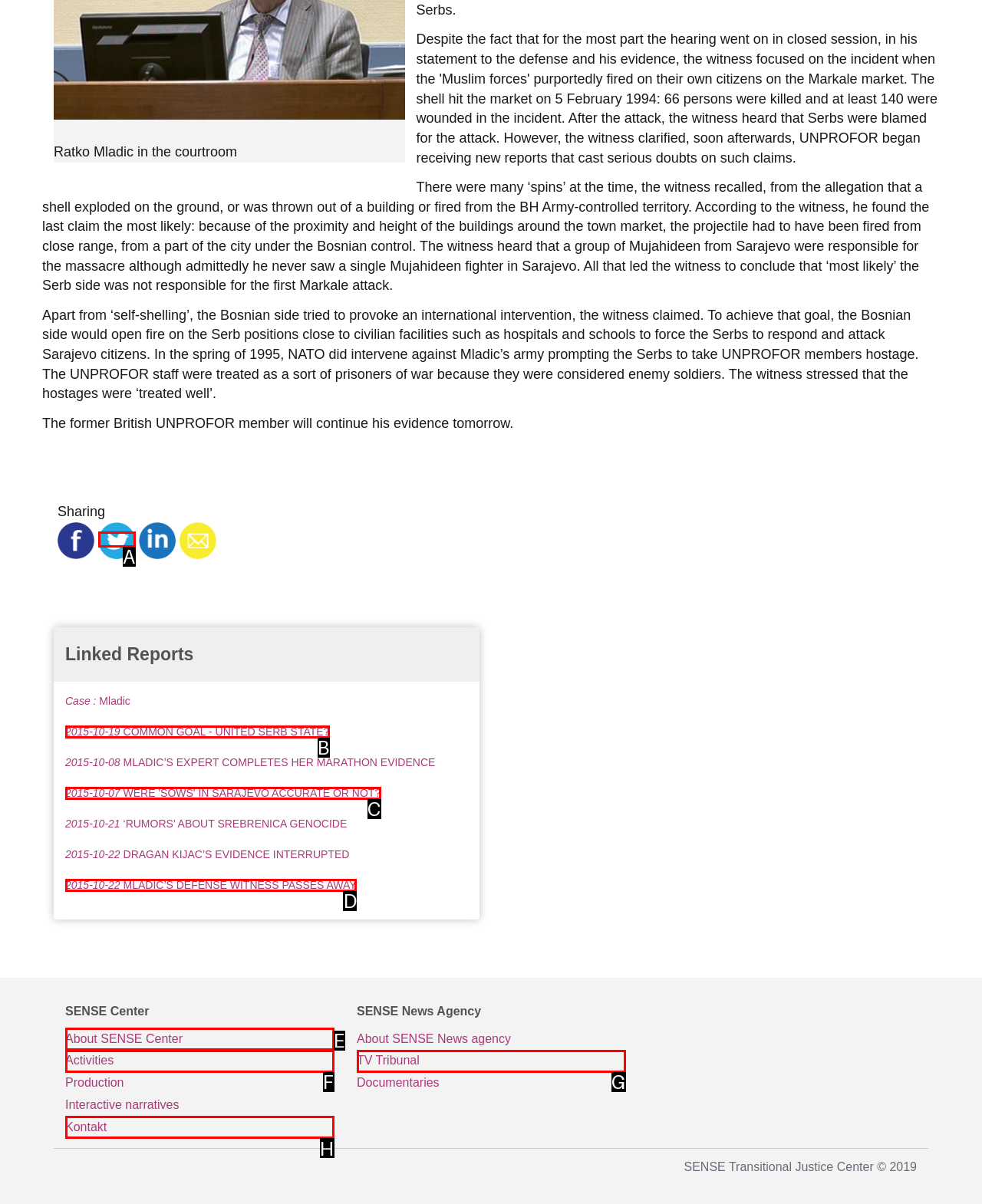Match the element description to one of the options: TV Tribunal
Respond with the corresponding option's letter.

G